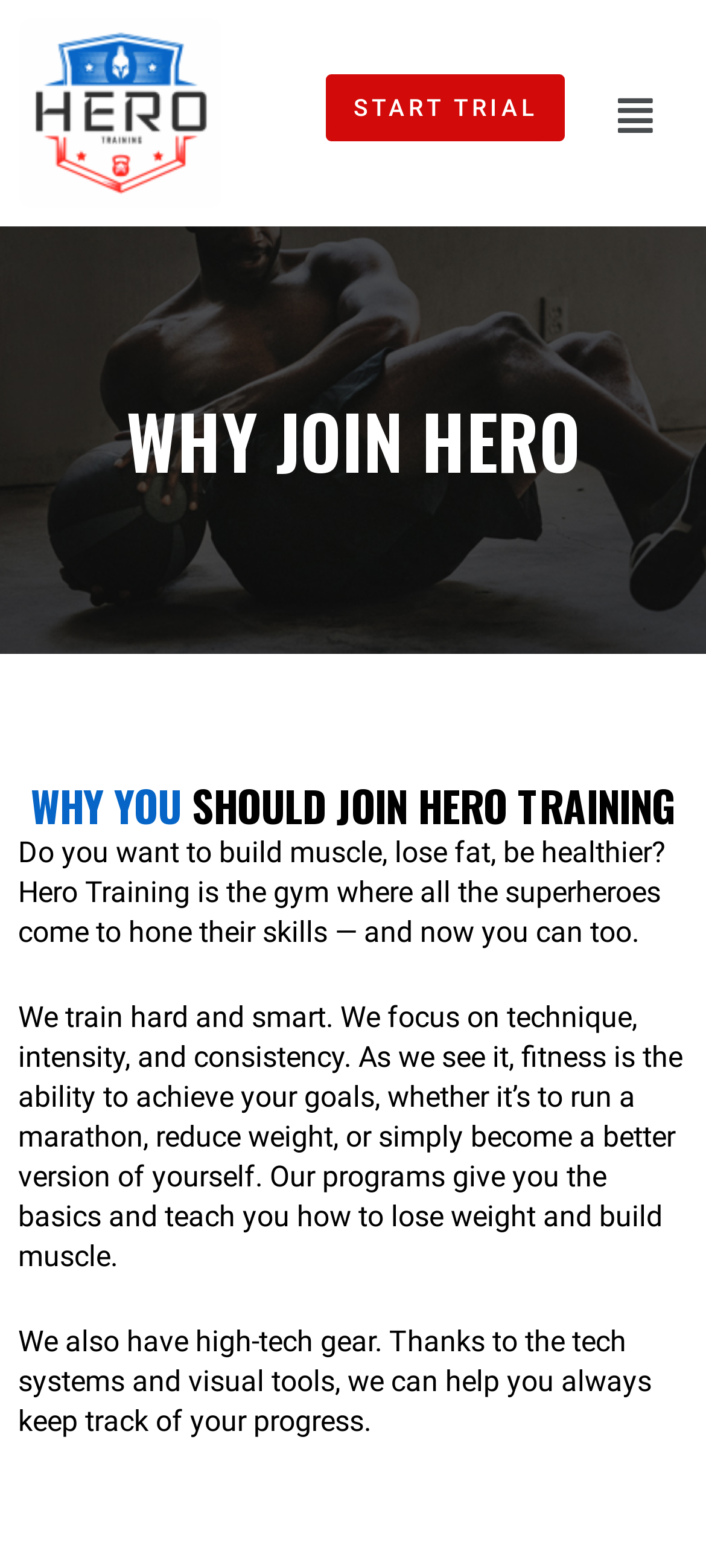What is the main focus of Hero Training?
Use the screenshot to answer the question with a single word or phrase.

Fitness